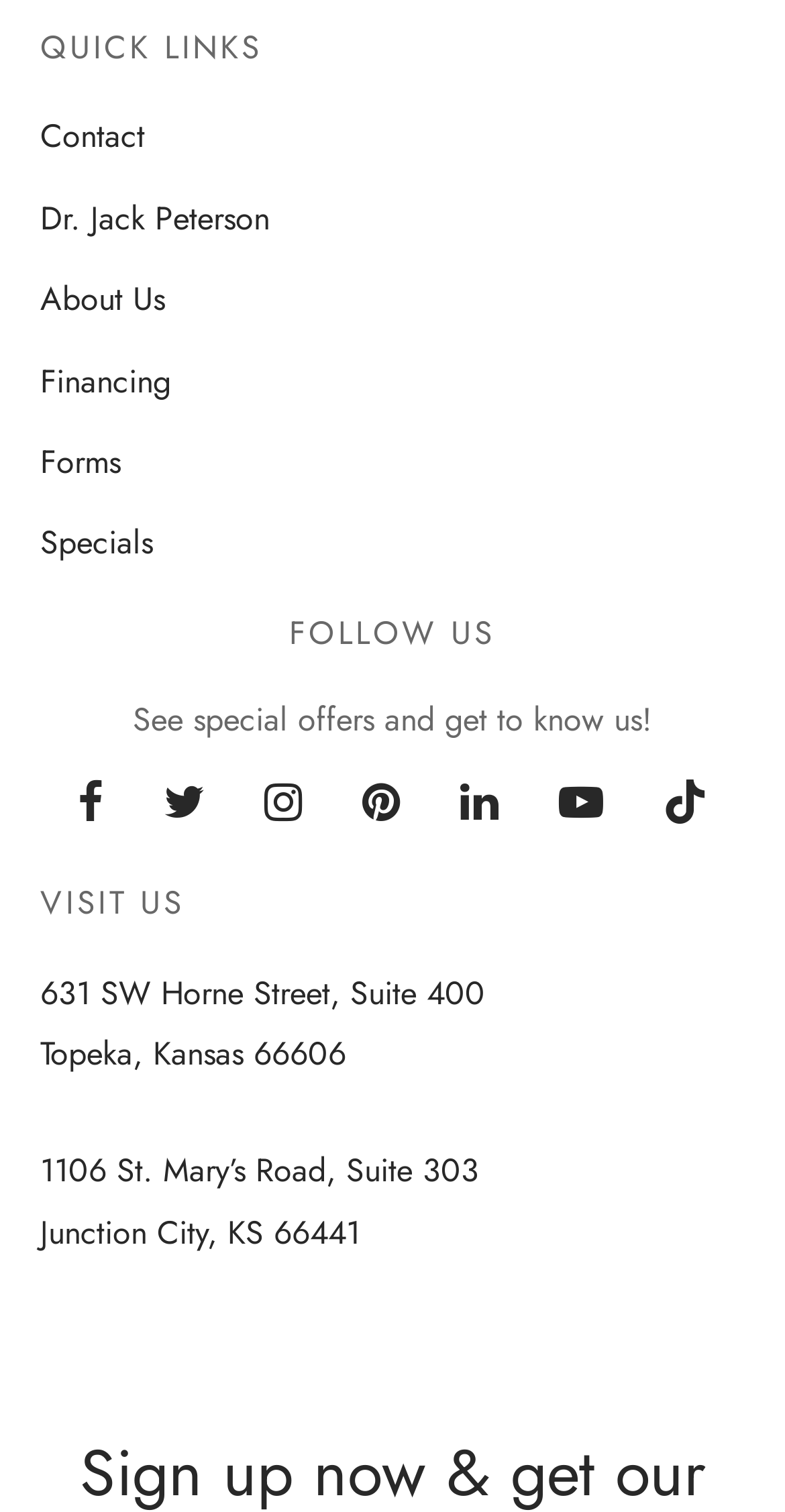Specify the bounding box coordinates (top-left x, top-left y, bottom-right x, bottom-right y) of the UI element in the screenshot that matches this description: Junction City, KS 66441

[0.051, 0.795, 0.459, 0.835]